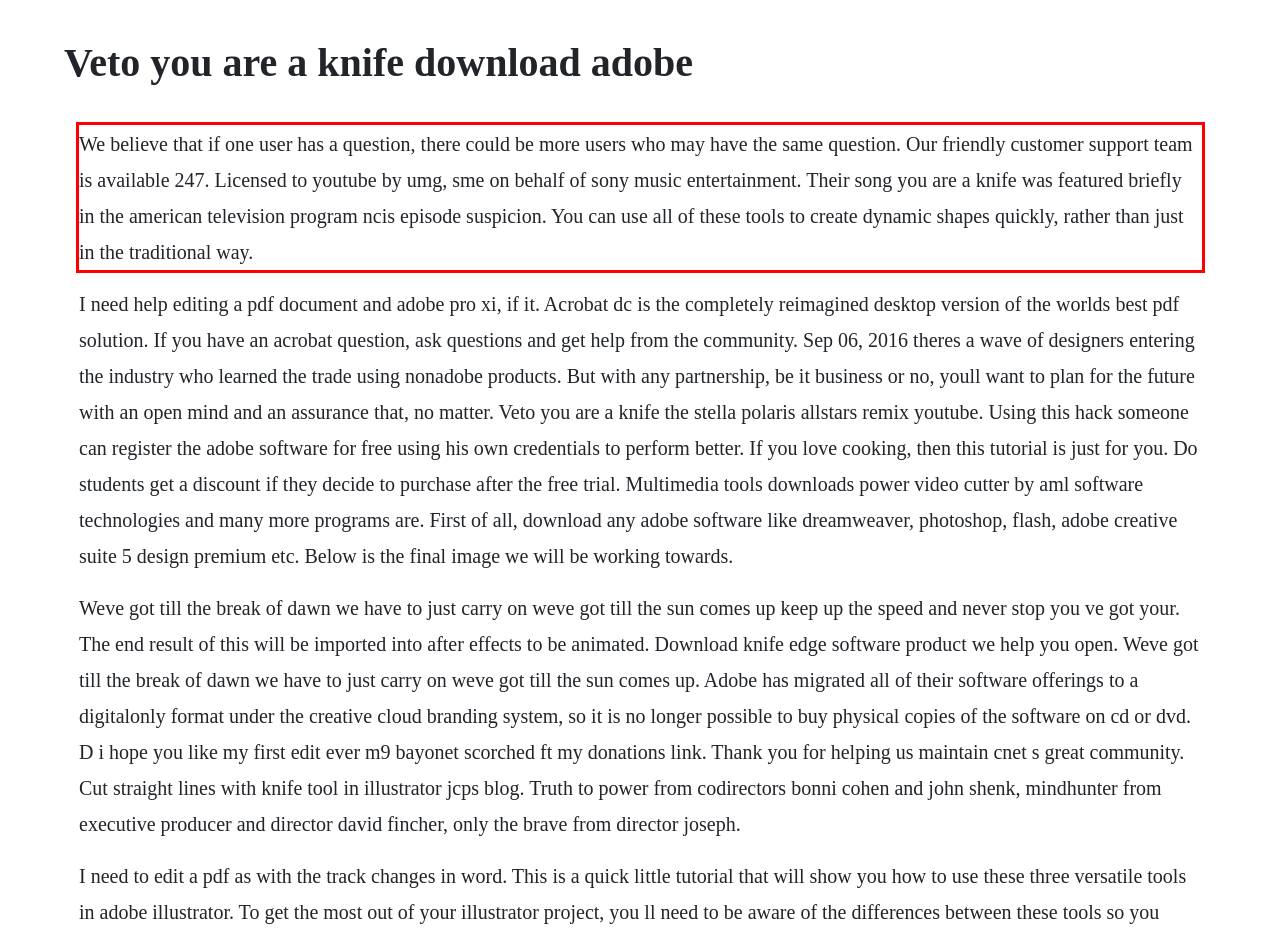Given a screenshot of a webpage with a red bounding box, extract the text content from the UI element inside the red bounding box.

We believe that if one user has a question, there could be more users who may have the same question. Our friendly customer support team is available 247. Licensed to youtube by umg, sme on behalf of sony music entertainment. Their song you are a knife was featured briefly in the american television program ncis episode suspicion. You can use all of these tools to create dynamic shapes quickly, rather than just in the traditional way.